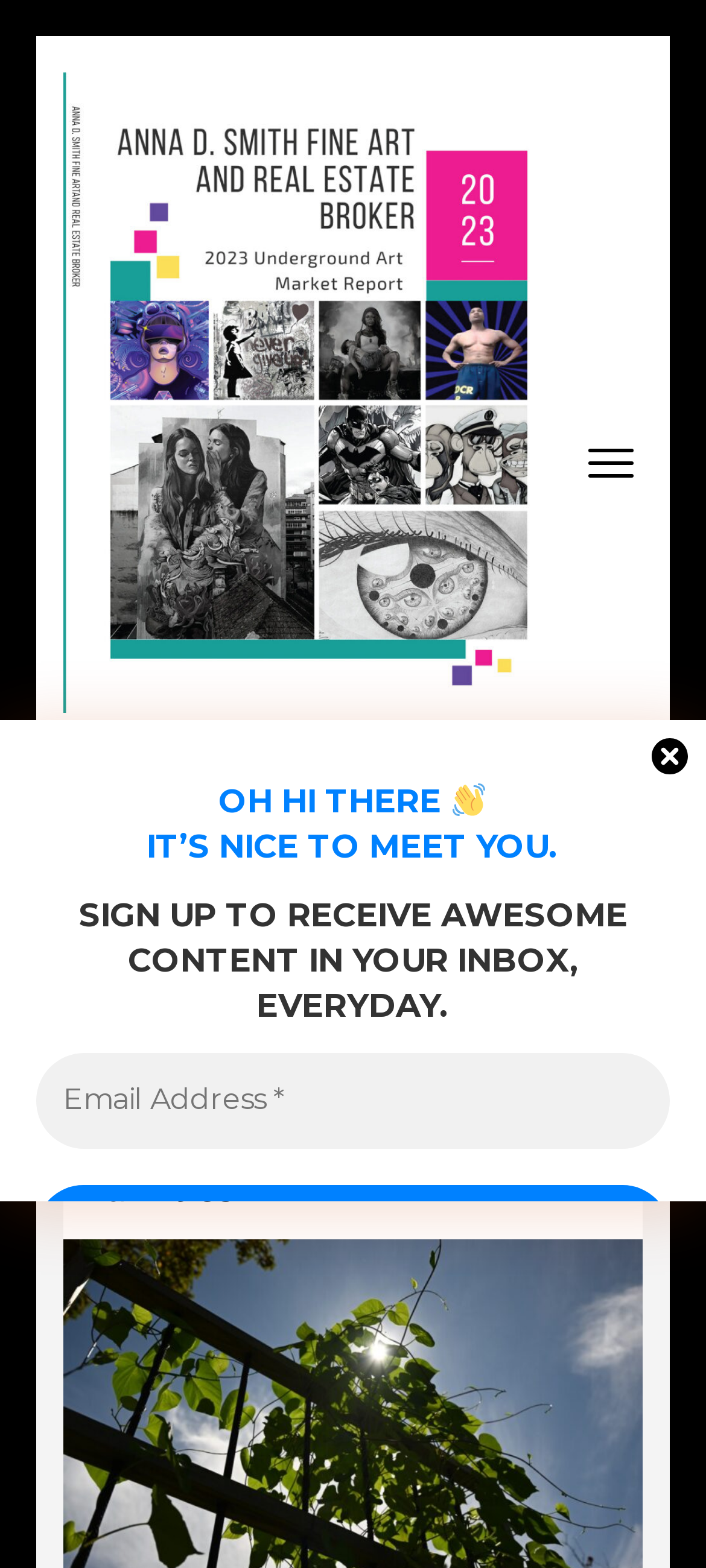Locate the bounding box of the UI element described in the following text: "parent_node: UNDERGROUND ART REPORT".

[0.833, 0.285, 0.897, 0.306]